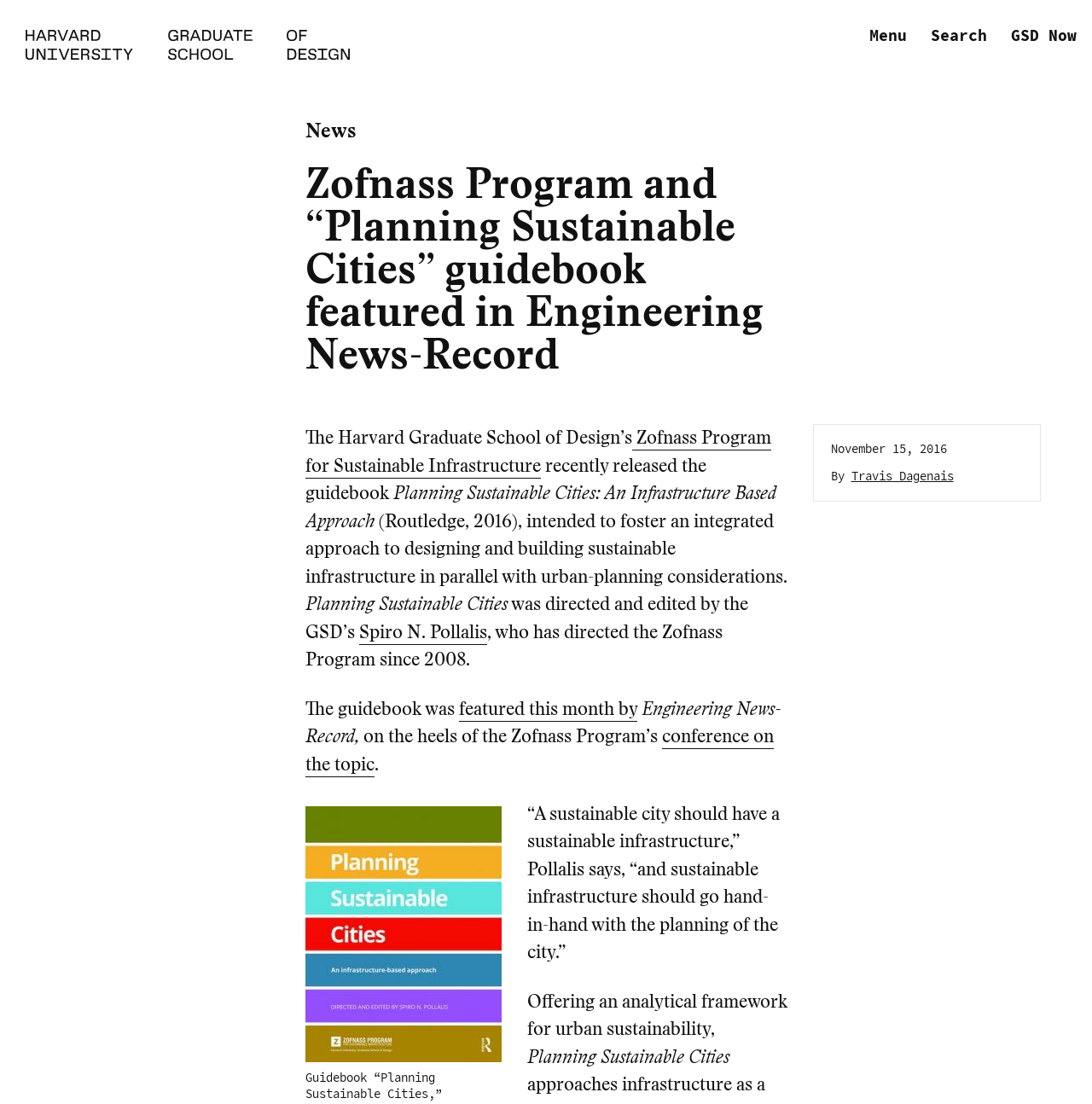Provide your answer to the question using just one word or phrase: What is the name of the publication that featured the guidebook?

Engineering News-Record